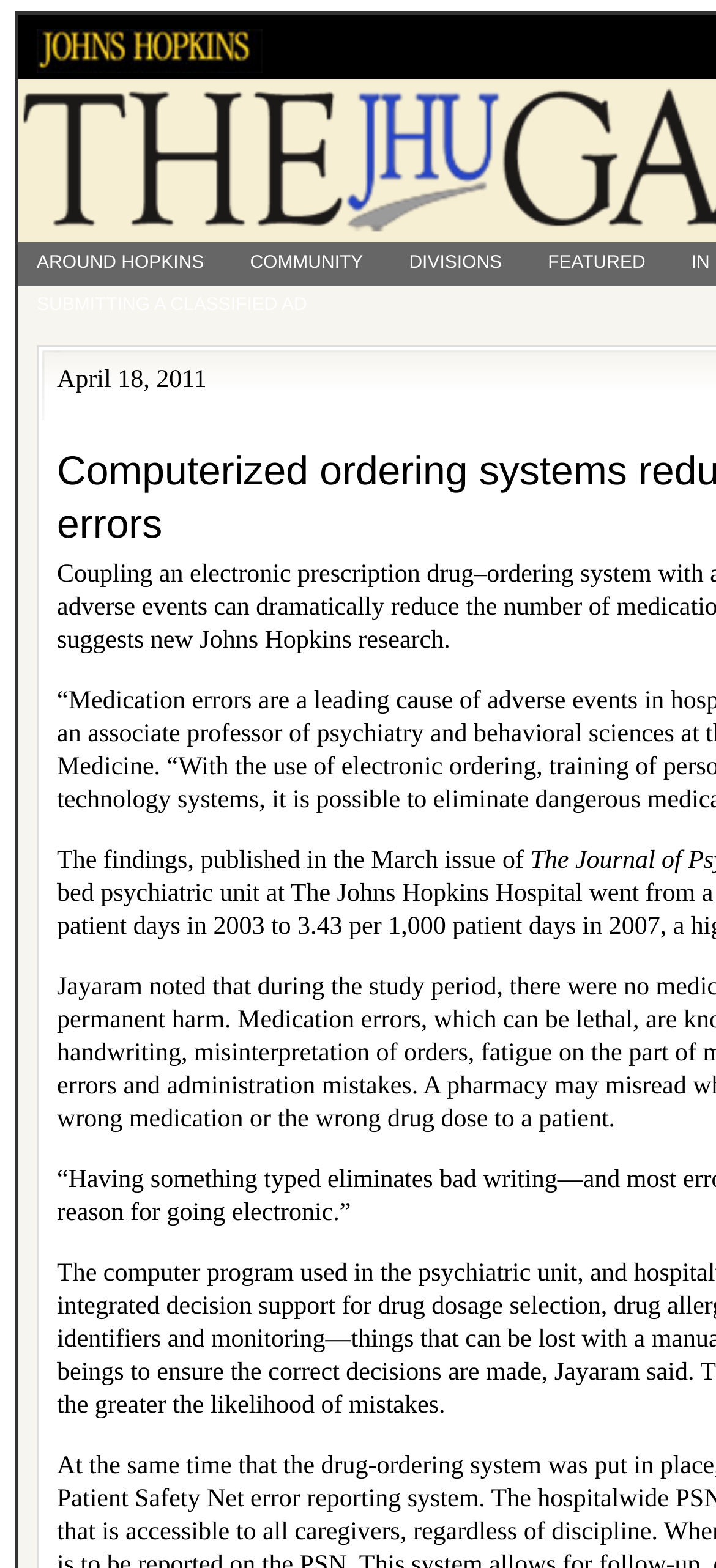What is the topic of the article?
Respond to the question with a well-detailed and thorough answer.

I inferred the topic of the article by looking at the text elements and finding the phrase 'psychiatric drug errors' in the context of an article about computerized ordering systems.